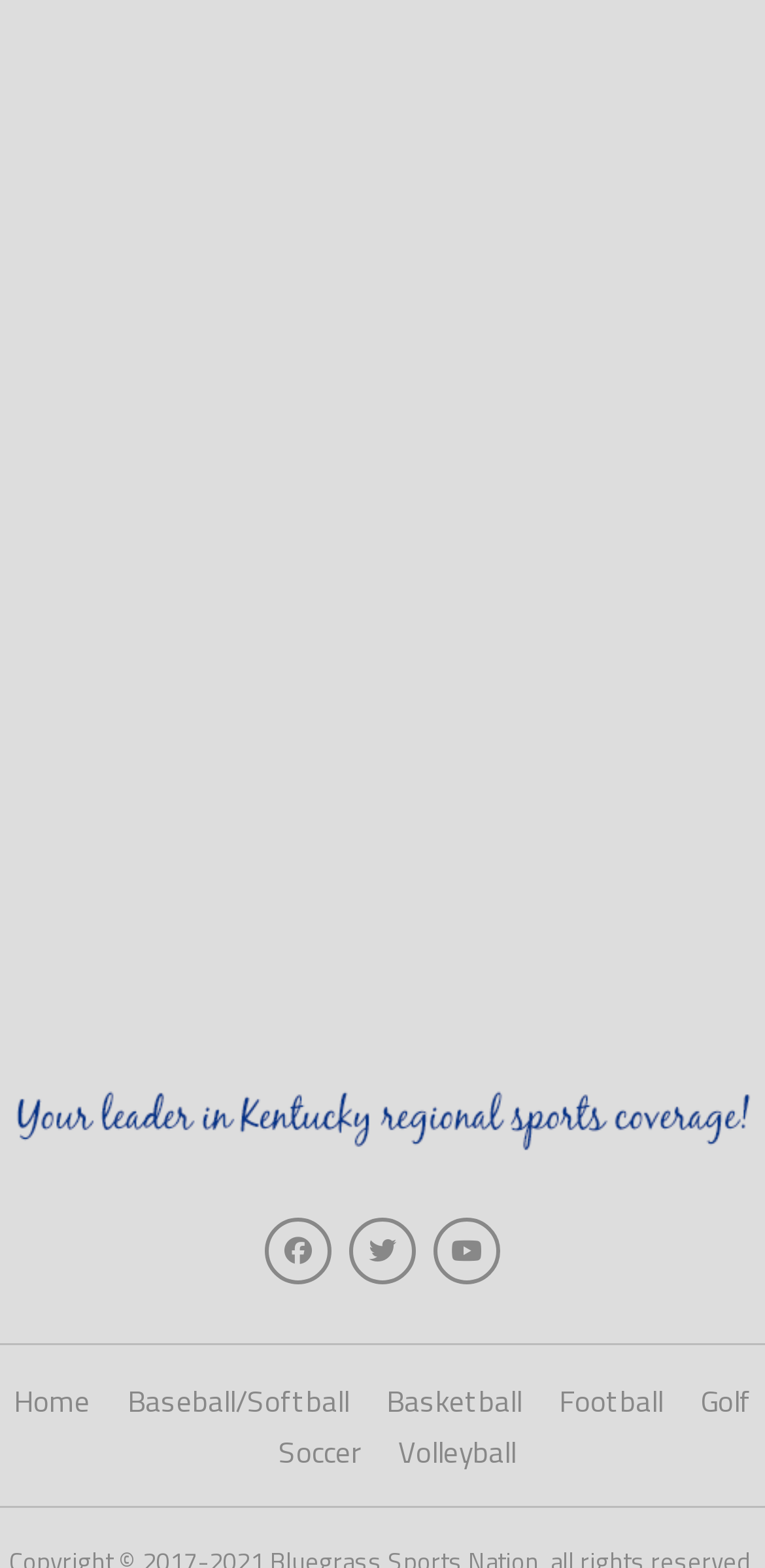What is the last sport listed?
Based on the visual, give a brief answer using one word or a short phrase.

Volleyball